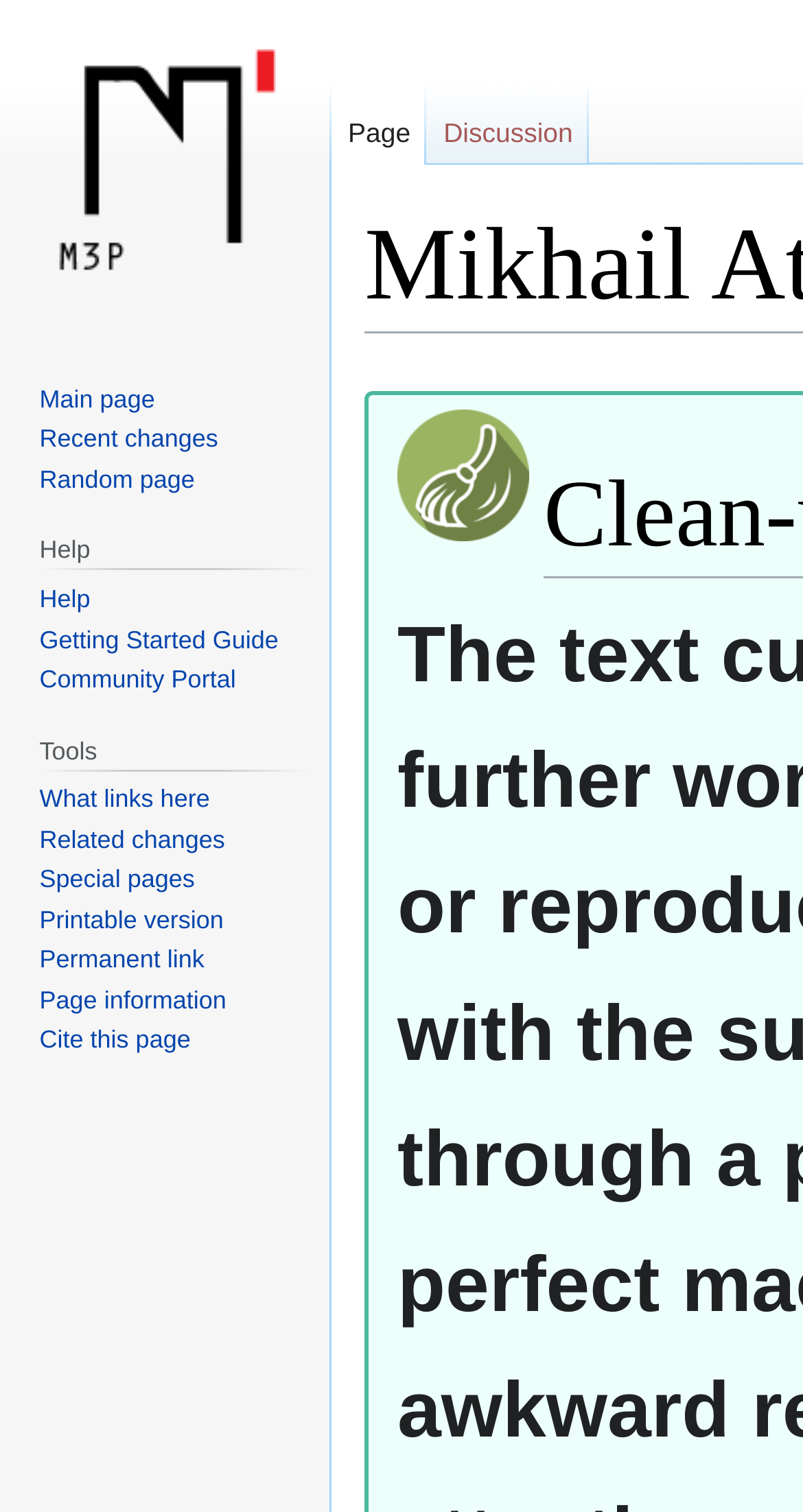Determine the bounding box coordinates of the element that should be clicked to execute the following command: "Visit the main page".

[0.0, 0.0, 0.41, 0.218]